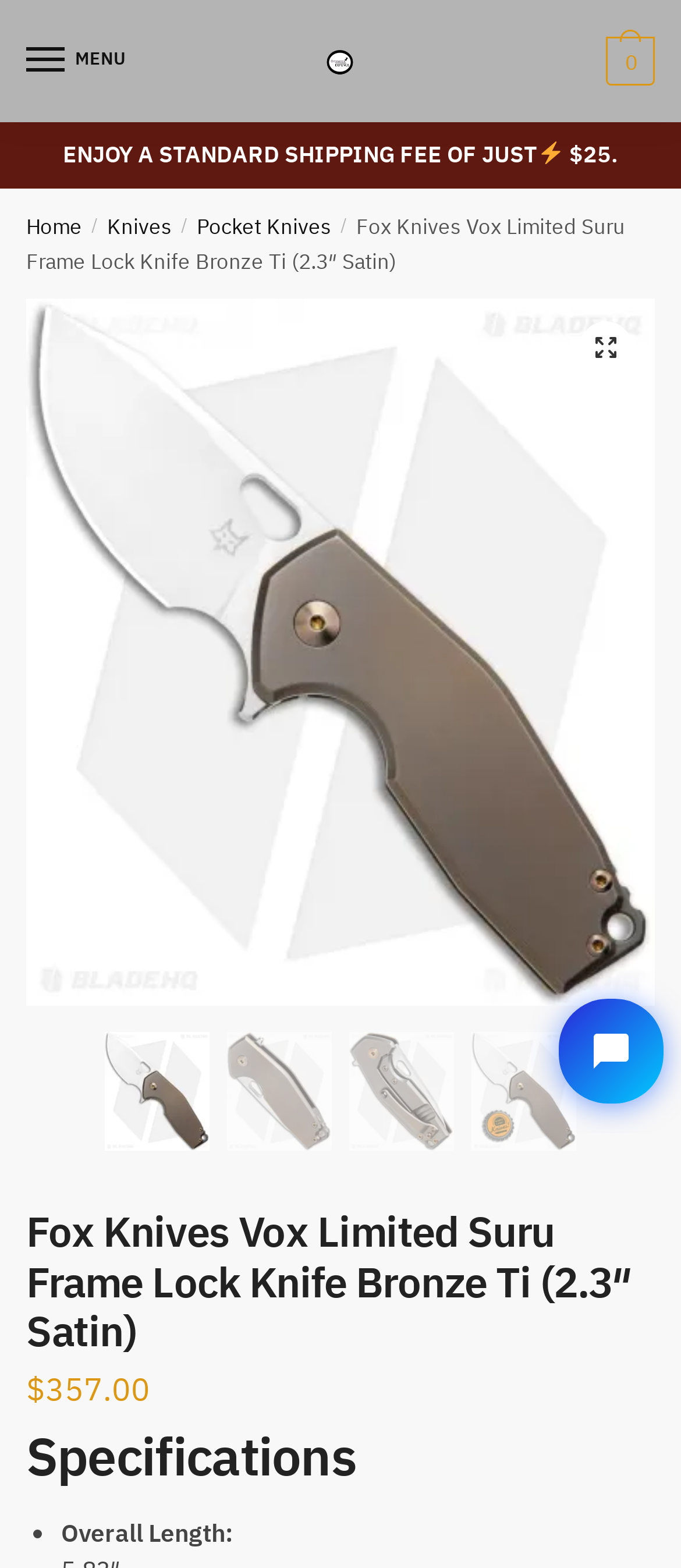Determine the bounding box coordinates for the area that needs to be clicked to fulfill this task: "Click the 'Inquiry Us Now!' heading". The coordinates must be given as four float numbers between 0 and 1, i.e., [left, top, right, bottom].

None